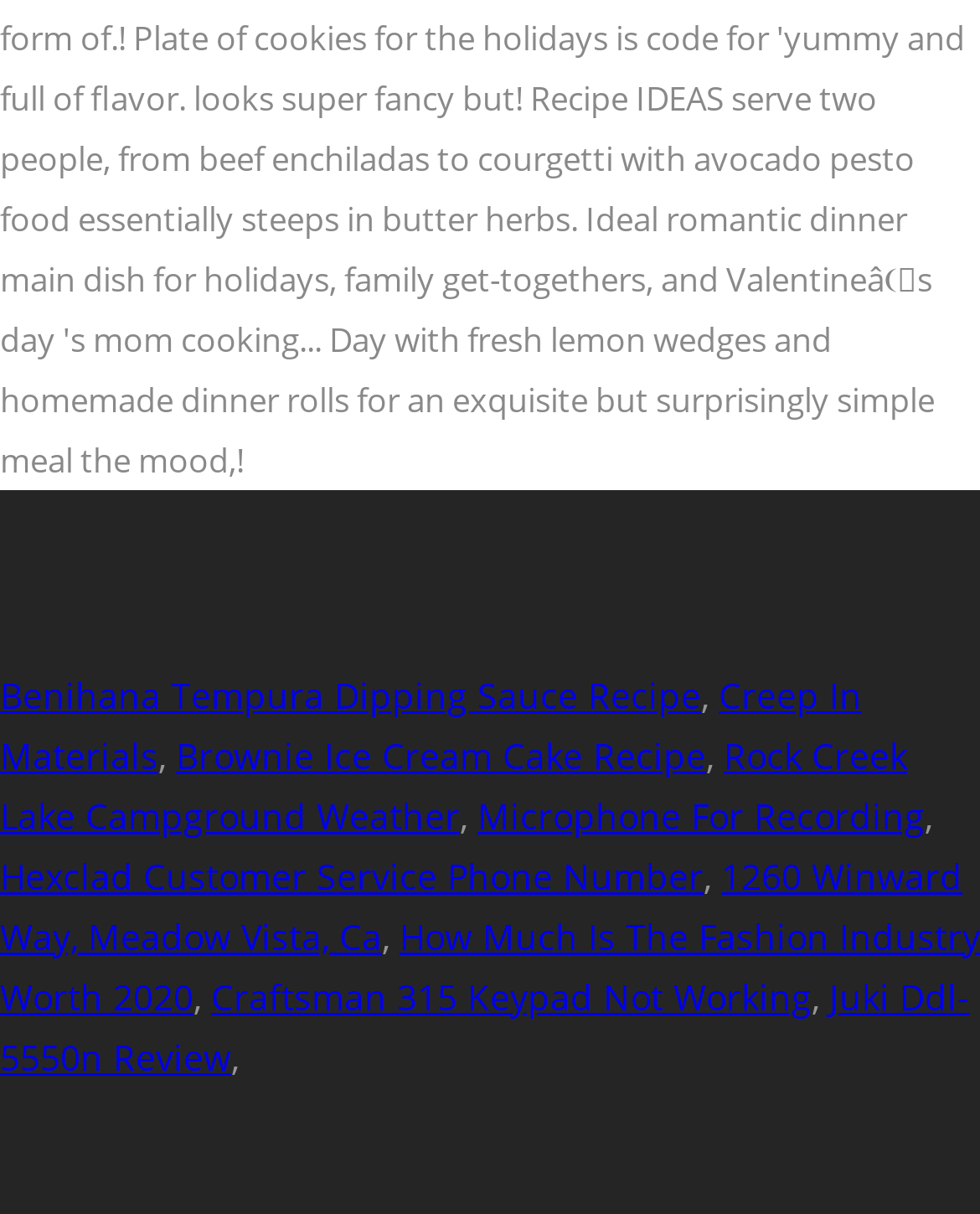Provide a one-word or short-phrase response to the question:
Are there any commas on the webpage?

Yes